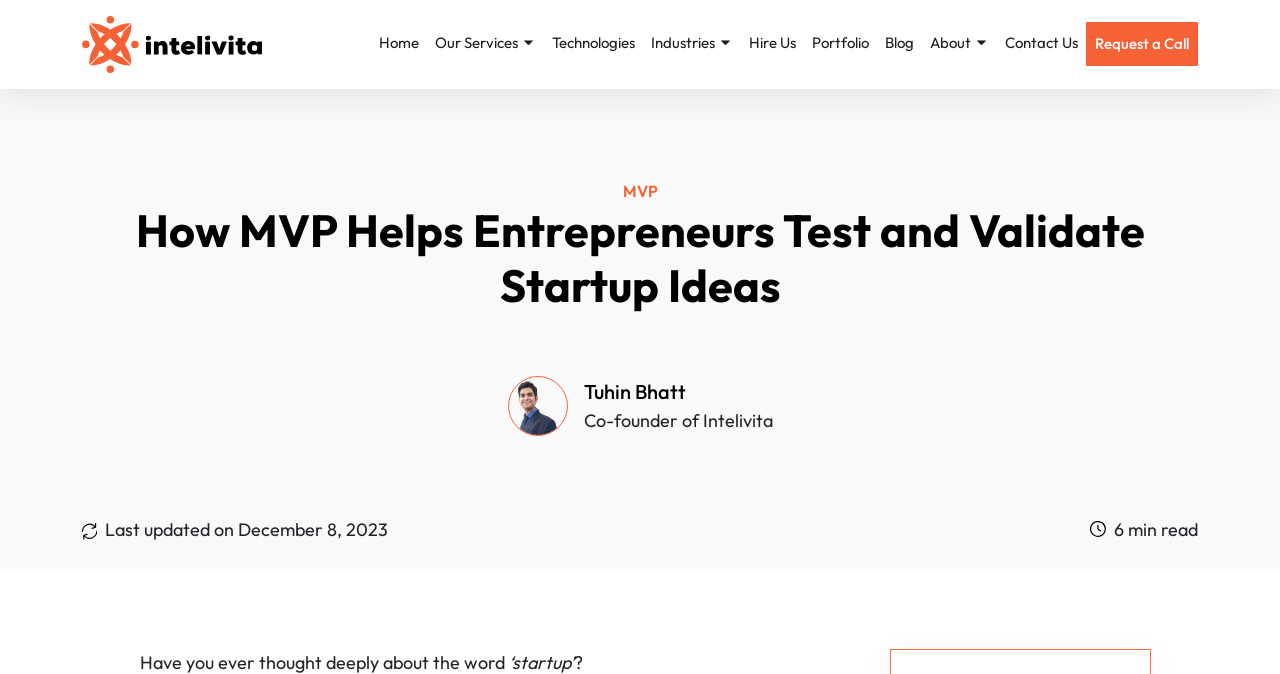Bounding box coordinates must be specified in the format (top-left x, top-left y, bottom-right x, bottom-right y). All values should be floating point numbers between 0 and 1. What are the bounding box coordinates of the UI element described as: Hire Us

[0.579, 0.032, 0.628, 0.1]